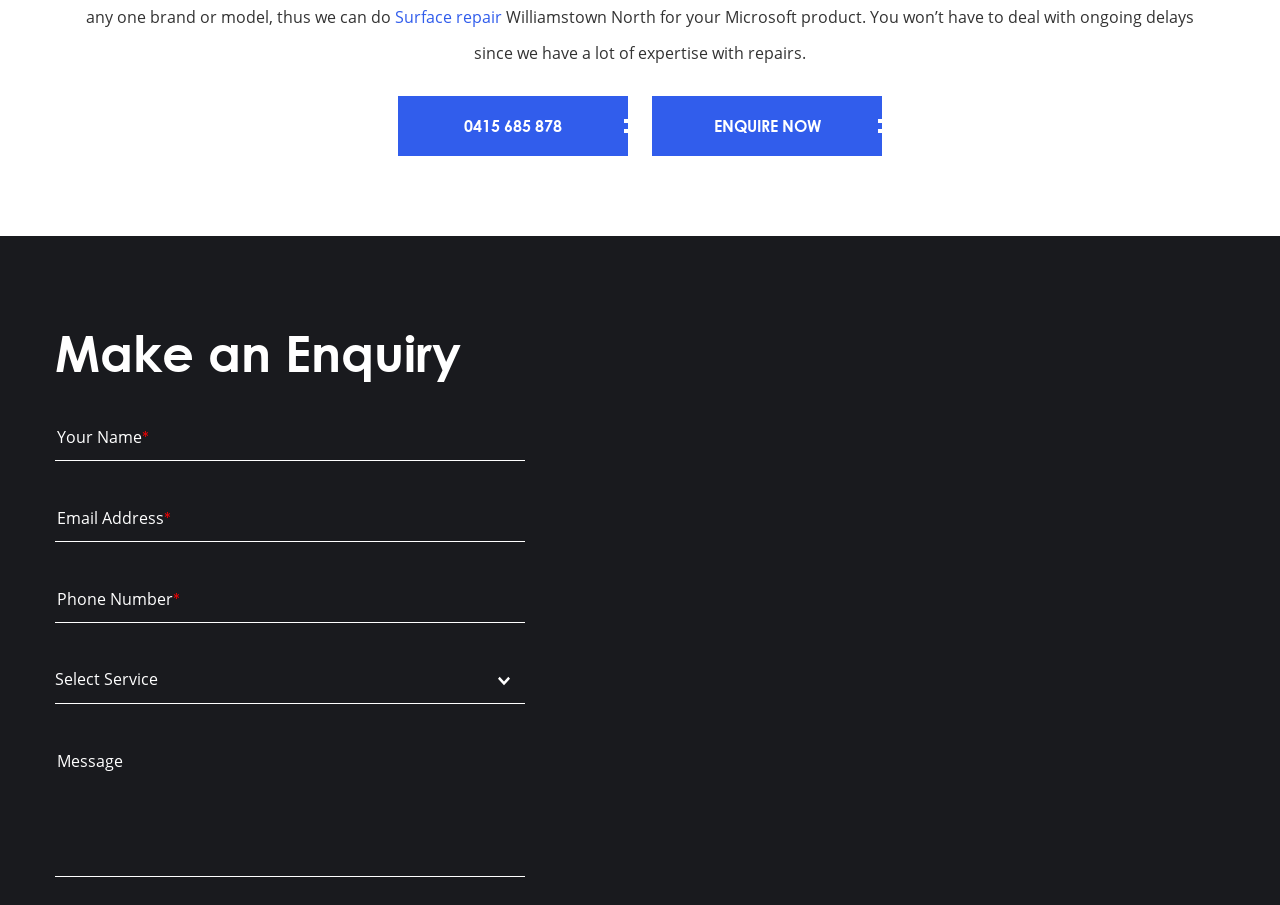Please give the bounding box coordinates of the area that should be clicked to fulfill the following instruction: "Select a service". The coordinates should be in the format of four float numbers from 0 to 1, i.e., [left, top, right, bottom].

[0.043, 0.724, 0.41, 0.777]